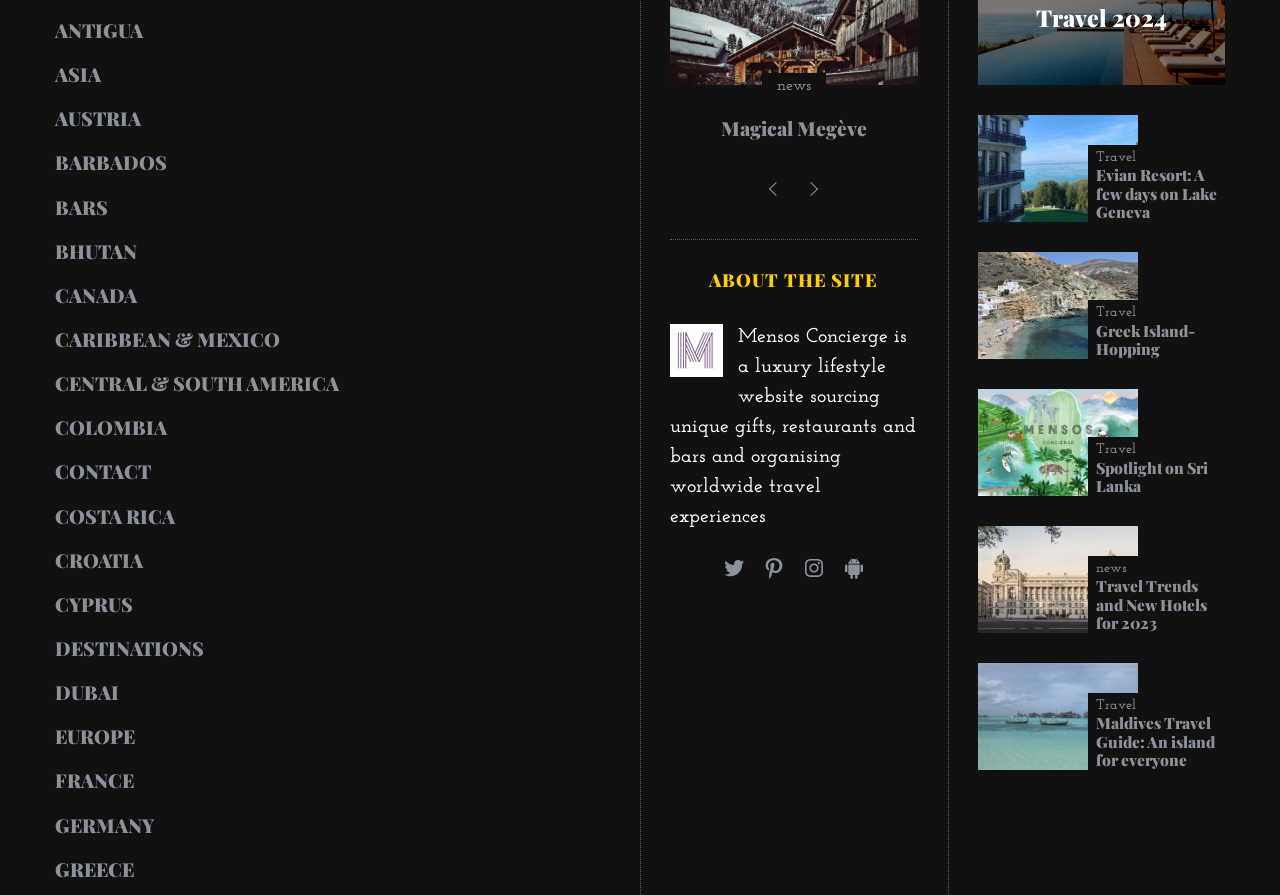Please provide the bounding box coordinates for the element that needs to be clicked to perform the instruction: "Explore the 'Greek Island-Hopping' travel option". The coordinates must consist of four float numbers between 0 and 1, formatted as [left, top, right, bottom].

[0.856, 0.36, 0.957, 0.401]